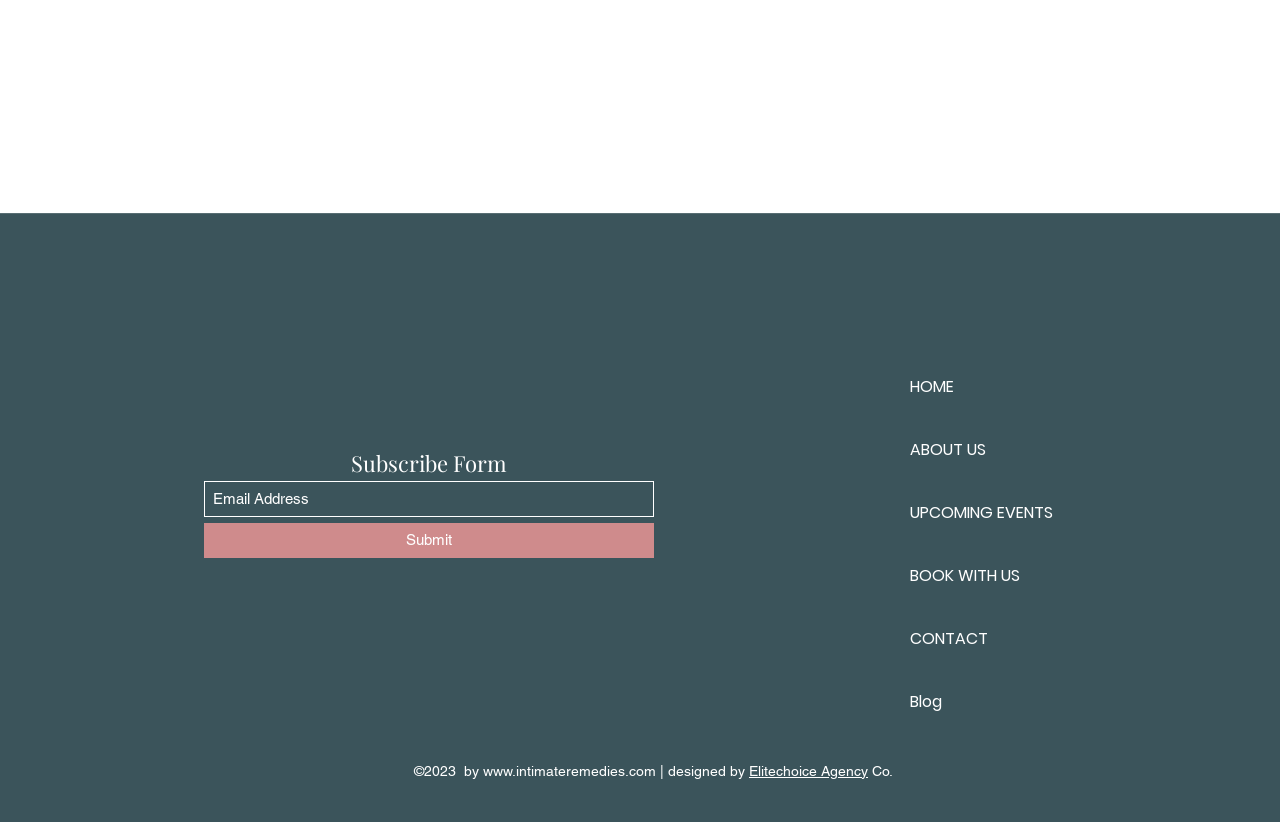What is the purpose of the form?
From the image, respond with a single word or phrase.

Subscribe